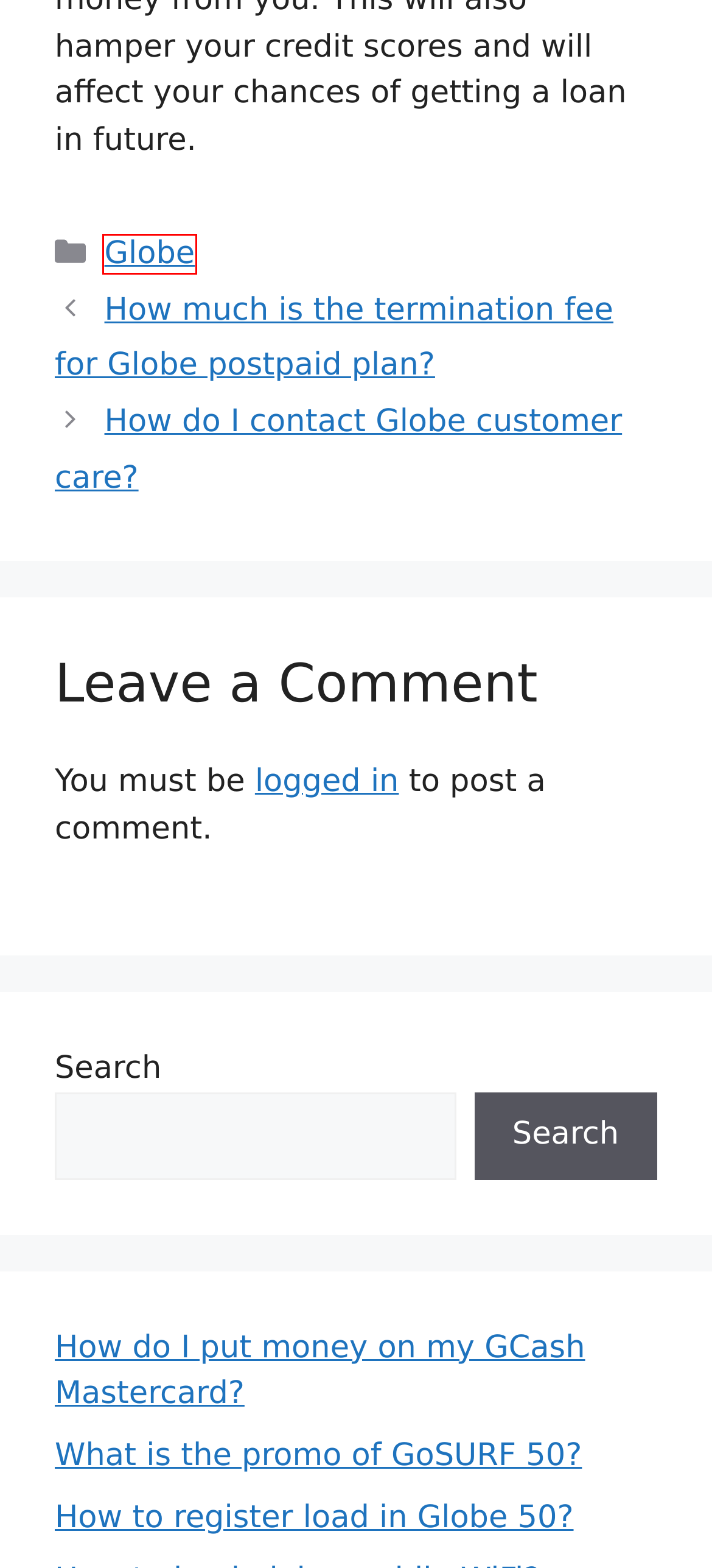Analyze the given webpage screenshot and identify the UI element within the red bounding box. Select the webpage description that best matches what you expect the new webpage to look like after clicking the element. Here are the candidates:
A. Can I use prepaid SIM on Globe home WiFi? - Texture Pilot
B. How do I contact Globe customer care? - Texture Pilot
C. Log In ‹ Texture Pilot — WordPress
D. What is the promo of GoSURF 50? - Texture Pilot
E. How to register load in Globe 50? - Texture Pilot
F. How do I put money on my GCash Mastercard? - Texture Pilot
G. How much is the termination fee for Globe postpaid plan? - Texture Pilot
H. Globe - Texture Pilot

H